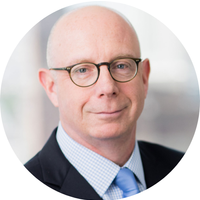Please answer the following query using a single word or phrase: 
What is Joe A. Tate, Jr. wearing?

Dark suit with light blue tie